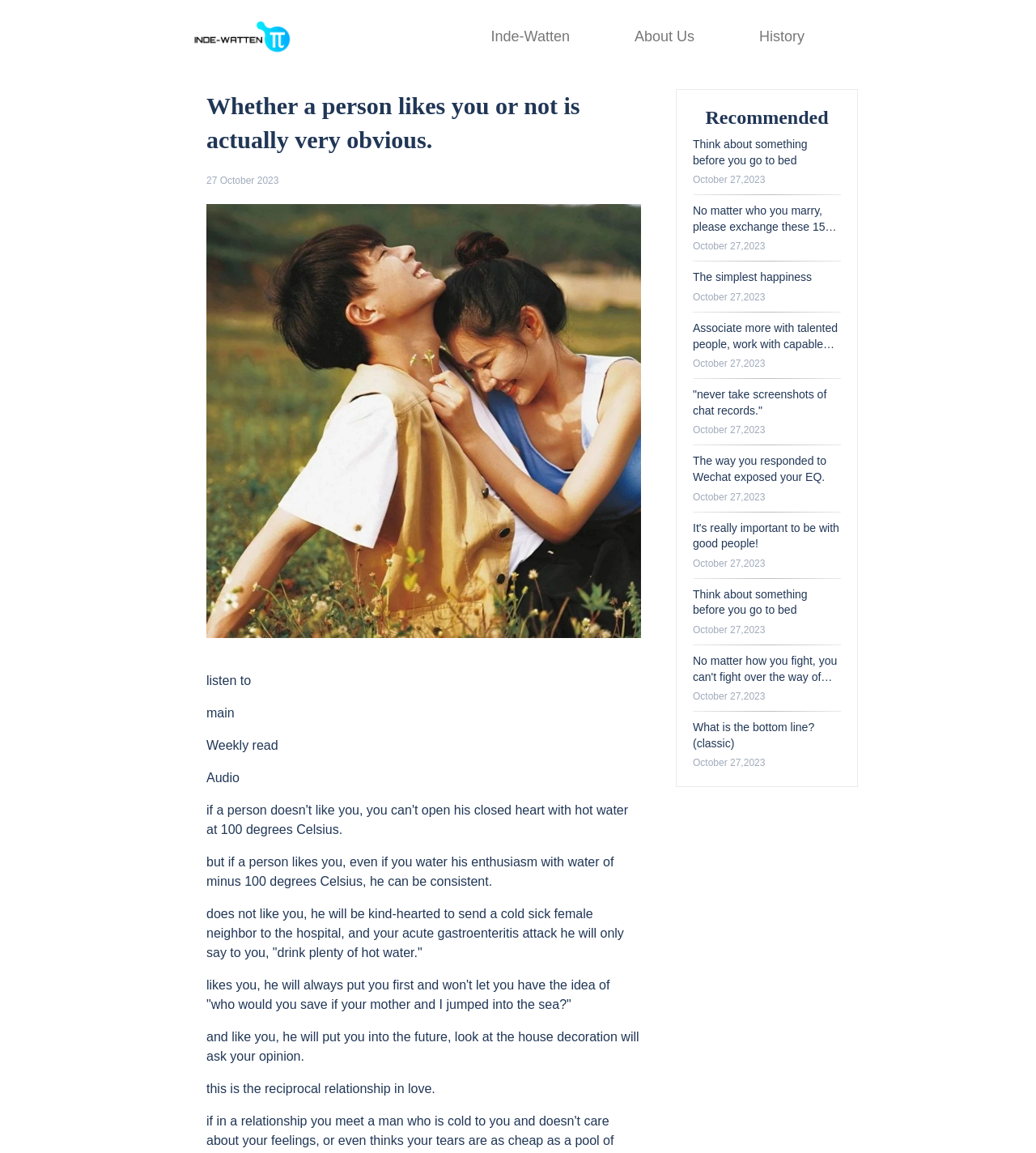Identify the bounding box for the UI element that is described as follows: "The simplest happiness".

[0.669, 0.235, 0.784, 0.246]